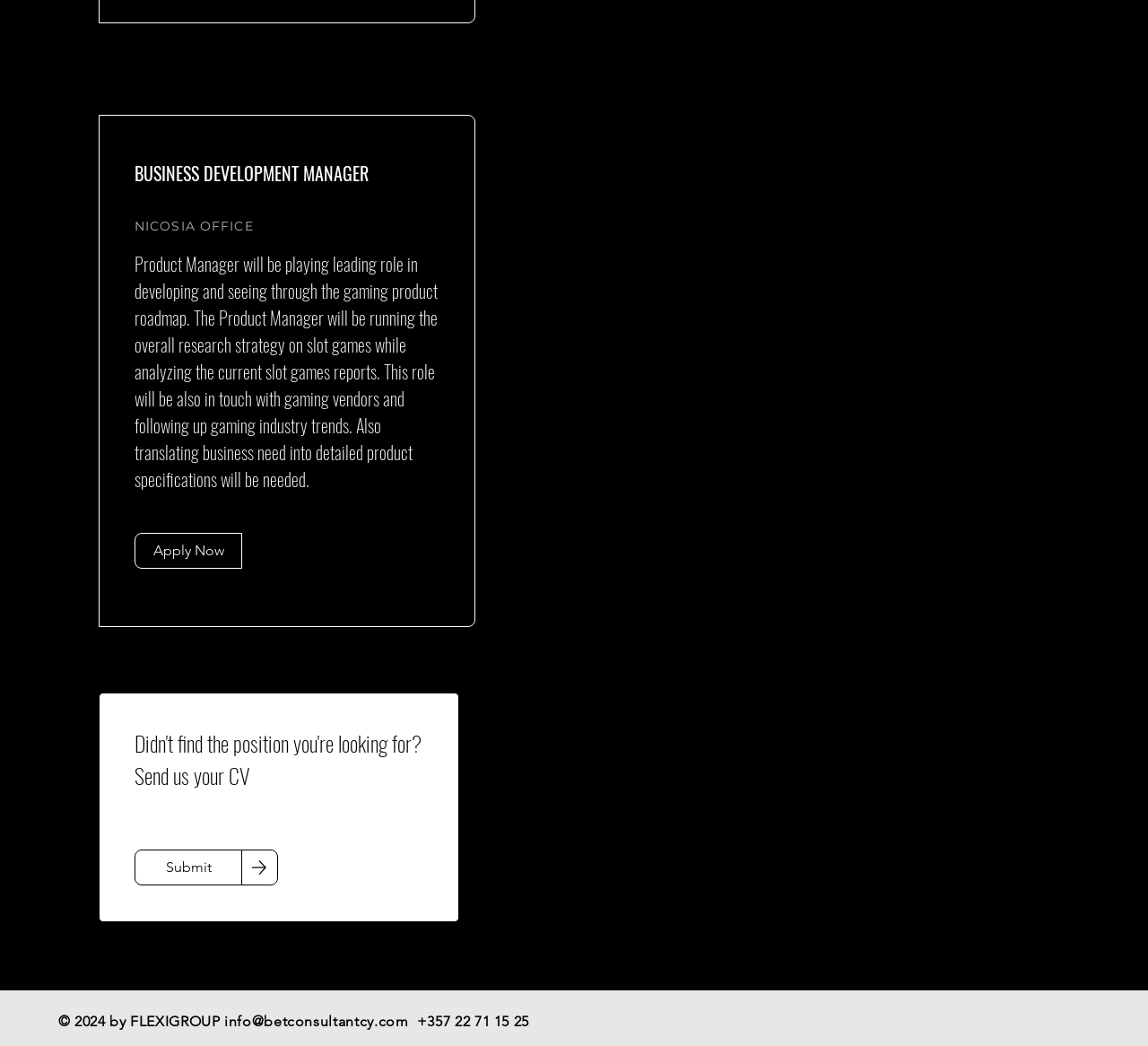Find the bounding box coordinates corresponding to the UI element with the description: "aria-label="Facebook"". The coordinates should be formatted as [left, top, right, bottom], with values as floats between 0 and 1.

[0.844, 0.957, 0.862, 0.978]